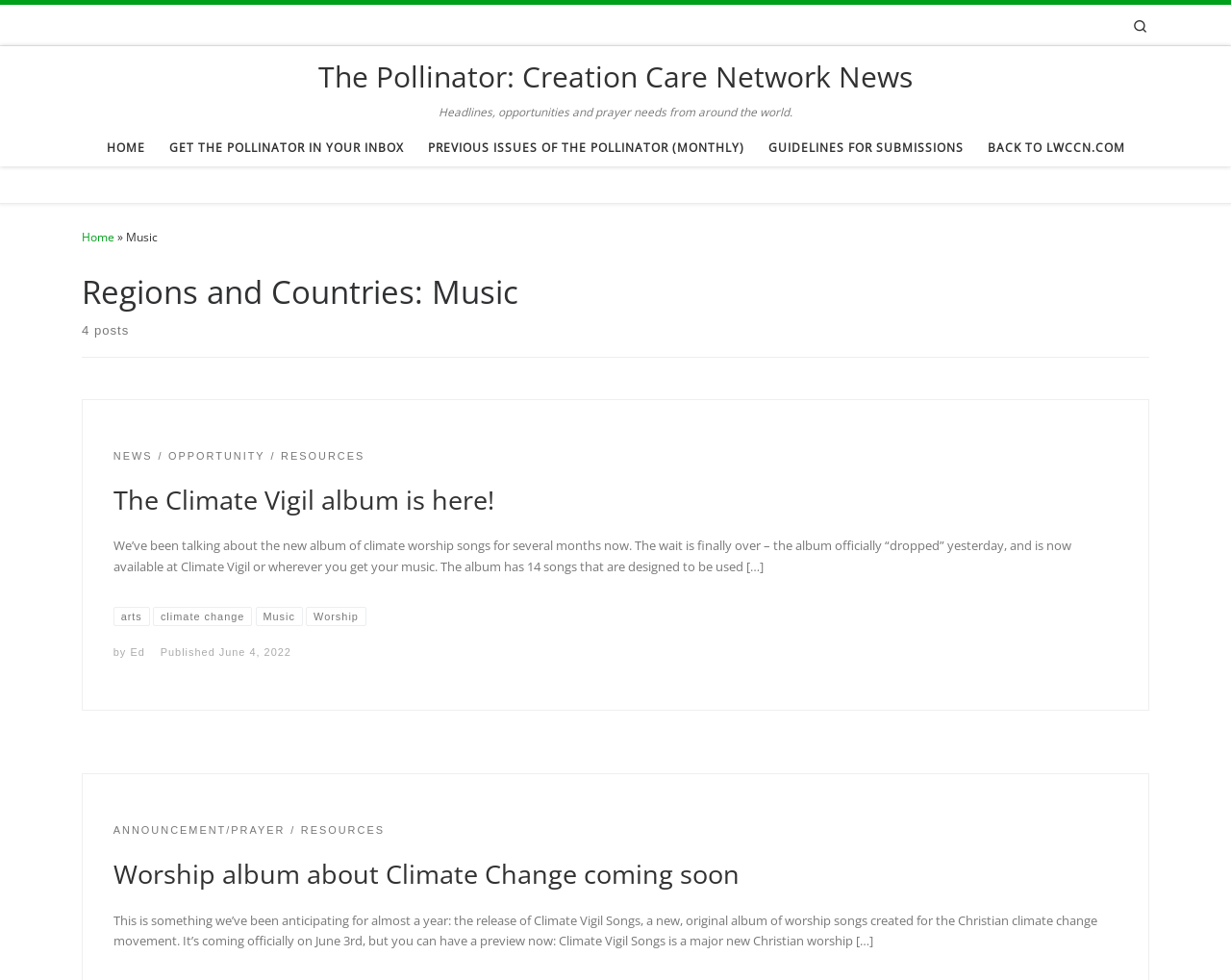Extract the bounding box coordinates for the HTML element that matches this description: "June 4, 2022". The coordinates should be four float numbers between 0 and 1, i.e., [left, top, right, bottom].

[0.178, 0.66, 0.237, 0.671]